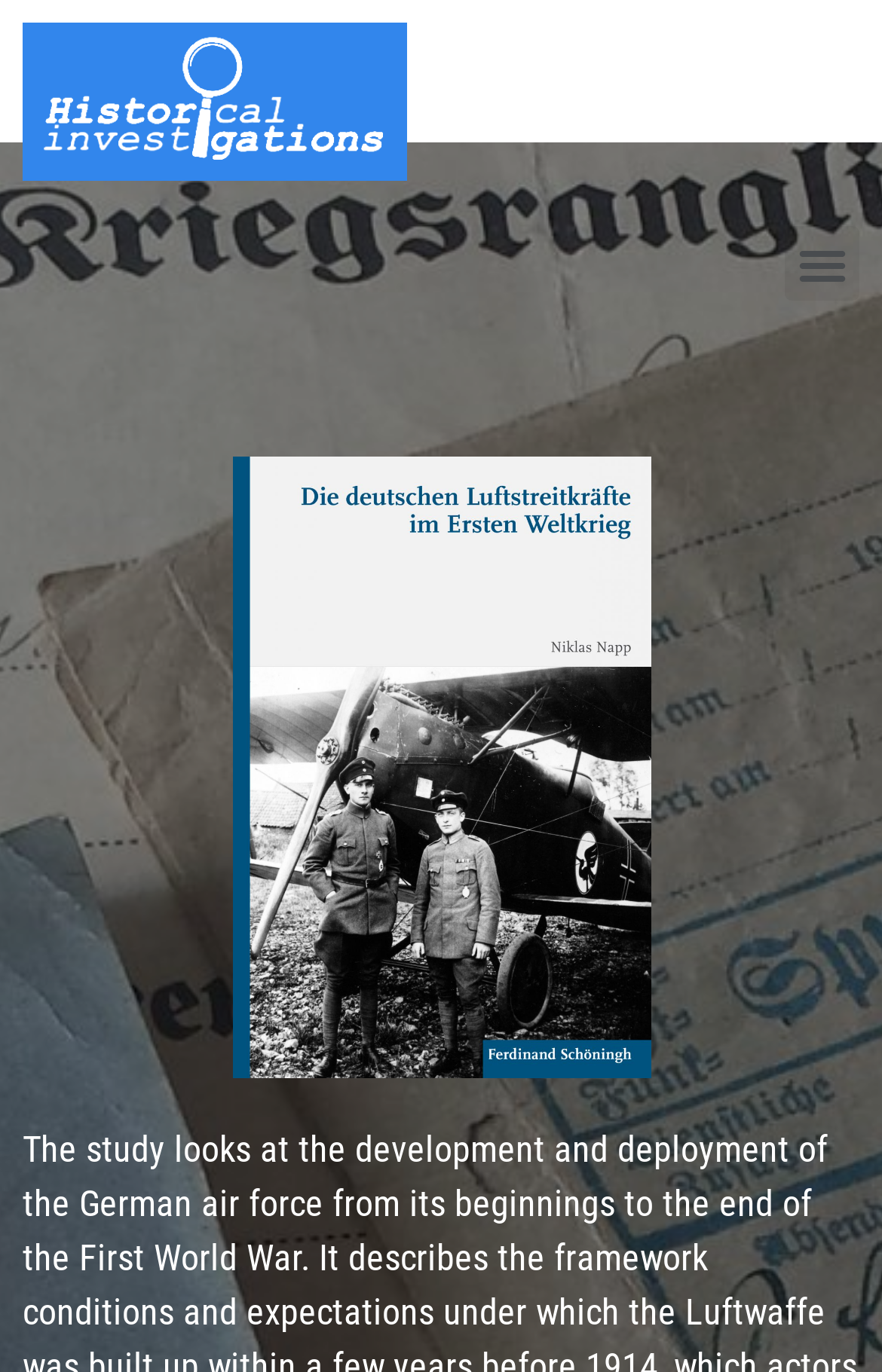Determine the bounding box coordinates of the UI element described by: "Menu".

[0.89, 0.165, 0.974, 0.219]